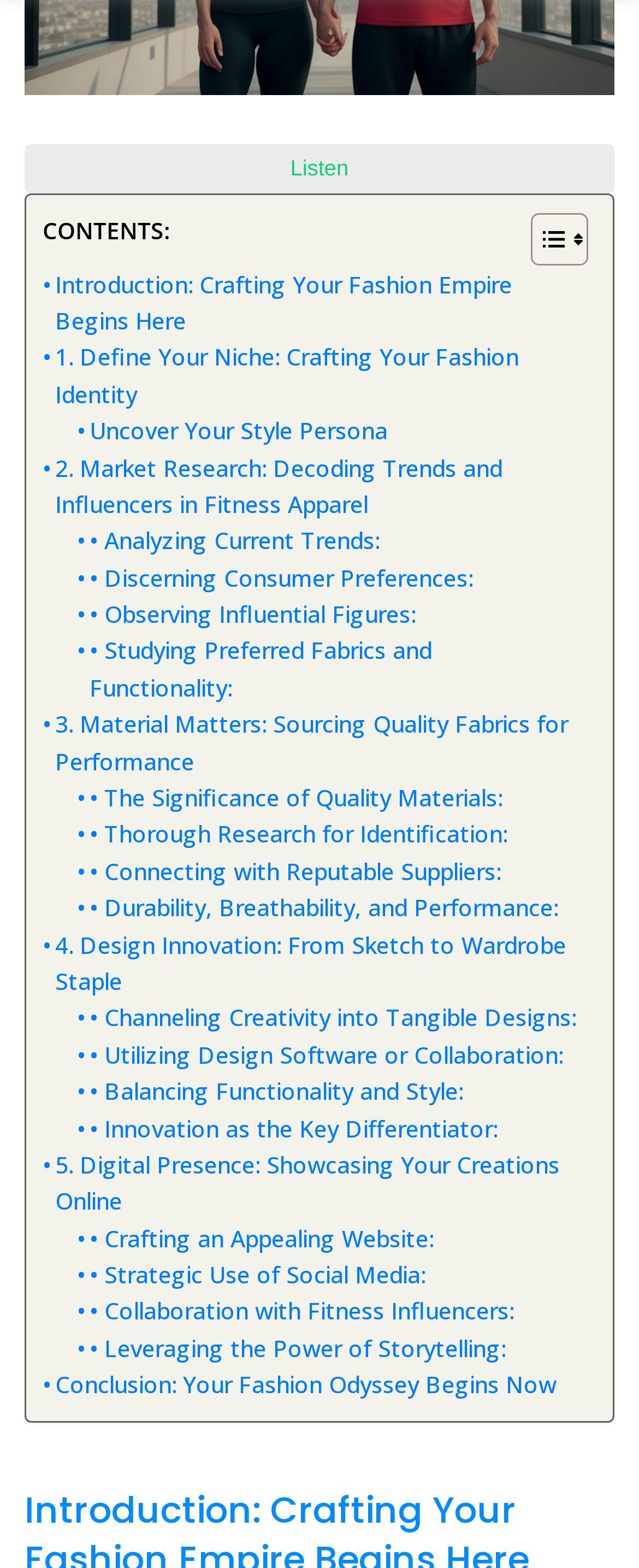Please identify the bounding box coordinates of the element's region that needs to be clicked to fulfill the following instruction: "Toggle the table of content". The bounding box coordinates should consist of four float numbers between 0 and 1, i.e., [left, top, right, bottom].

[0.792, 0.134, 0.908, 0.17]